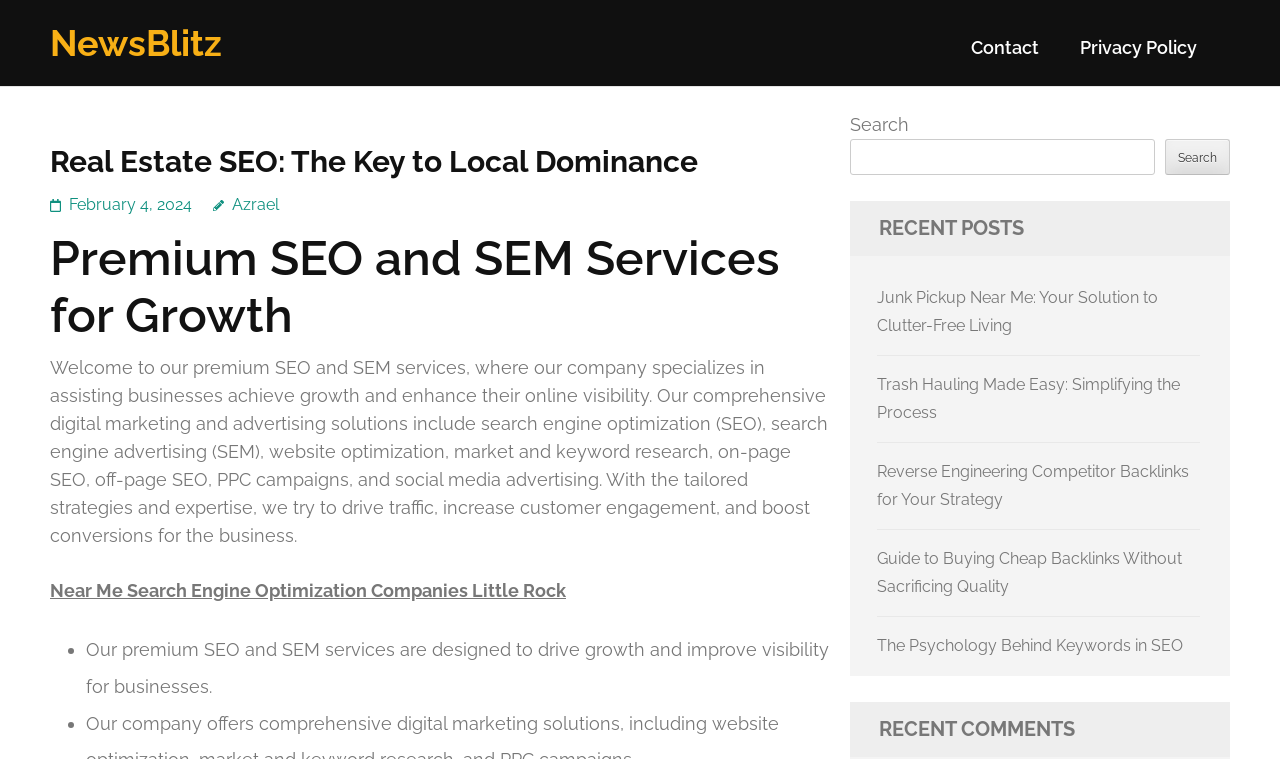Determine the bounding box coordinates of the section to be clicked to follow the instruction: "View privacy policy". The coordinates should be given as four float numbers between 0 and 1, formatted as [left, top, right, bottom].

[0.844, 0.049, 0.935, 0.1]